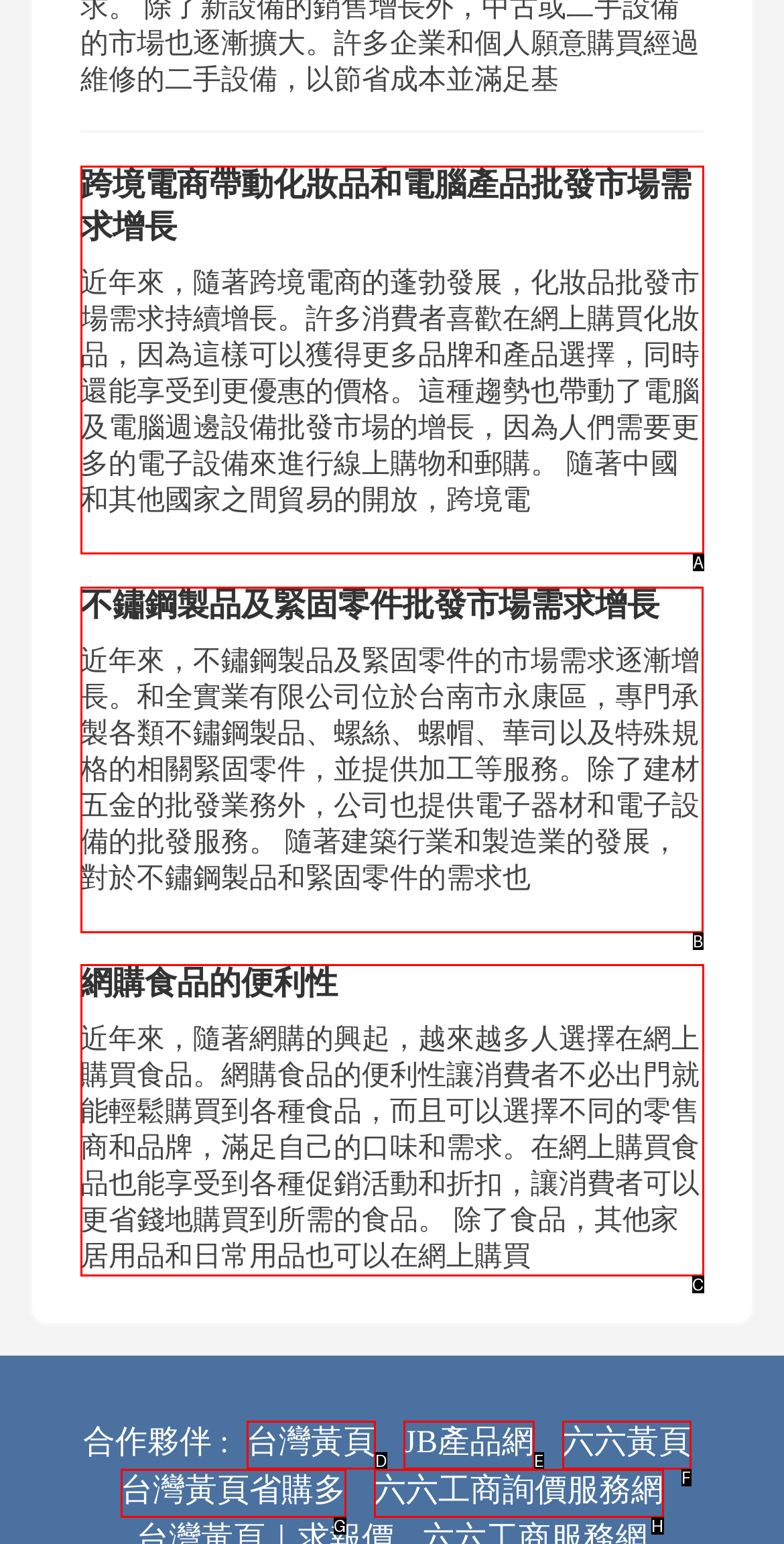Select the letter of the UI element you need to click to complete this task: Read about the increasing demand for stainless steel products and fasteners.

B